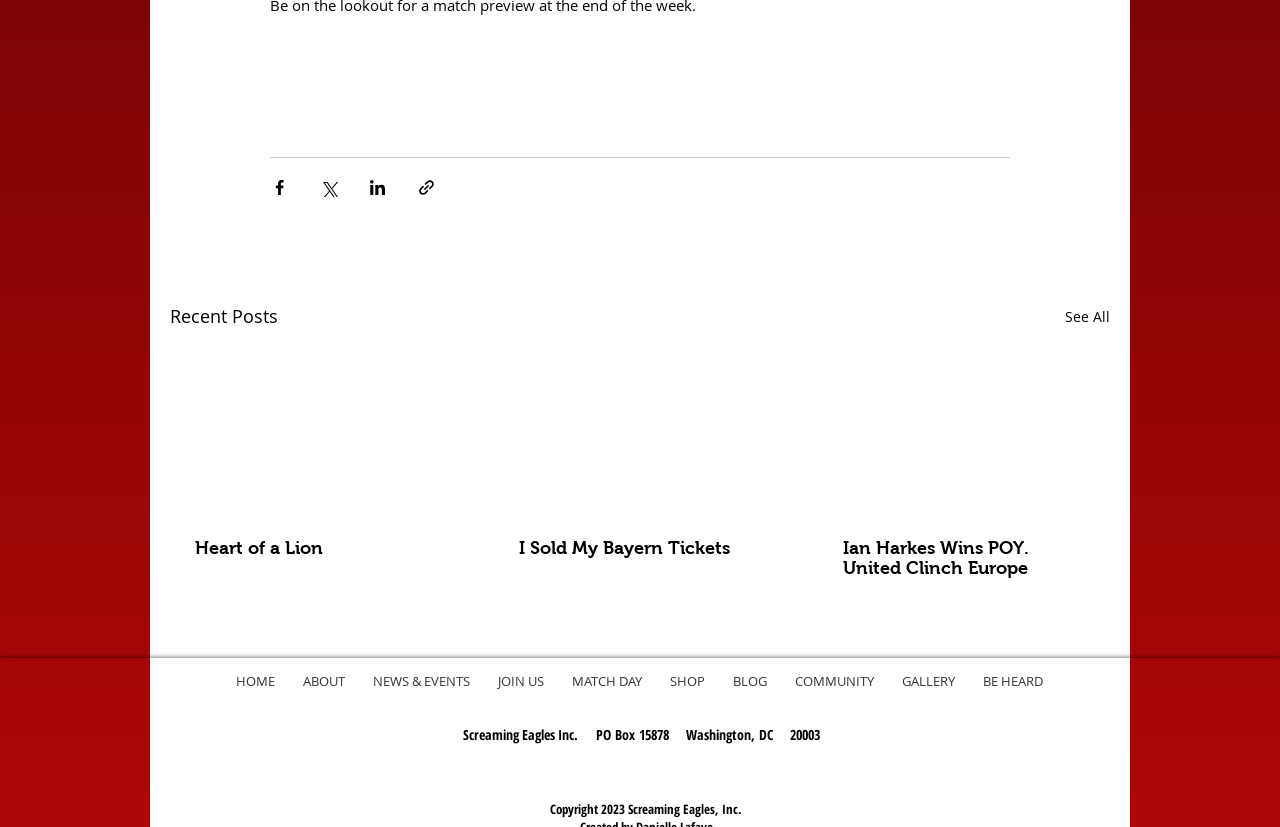Please provide the bounding box coordinates for the UI element as described: "GALLERY". The coordinates must be four floats between 0 and 1, represented as [left, top, right, bottom].

[0.694, 0.795, 0.757, 0.851]